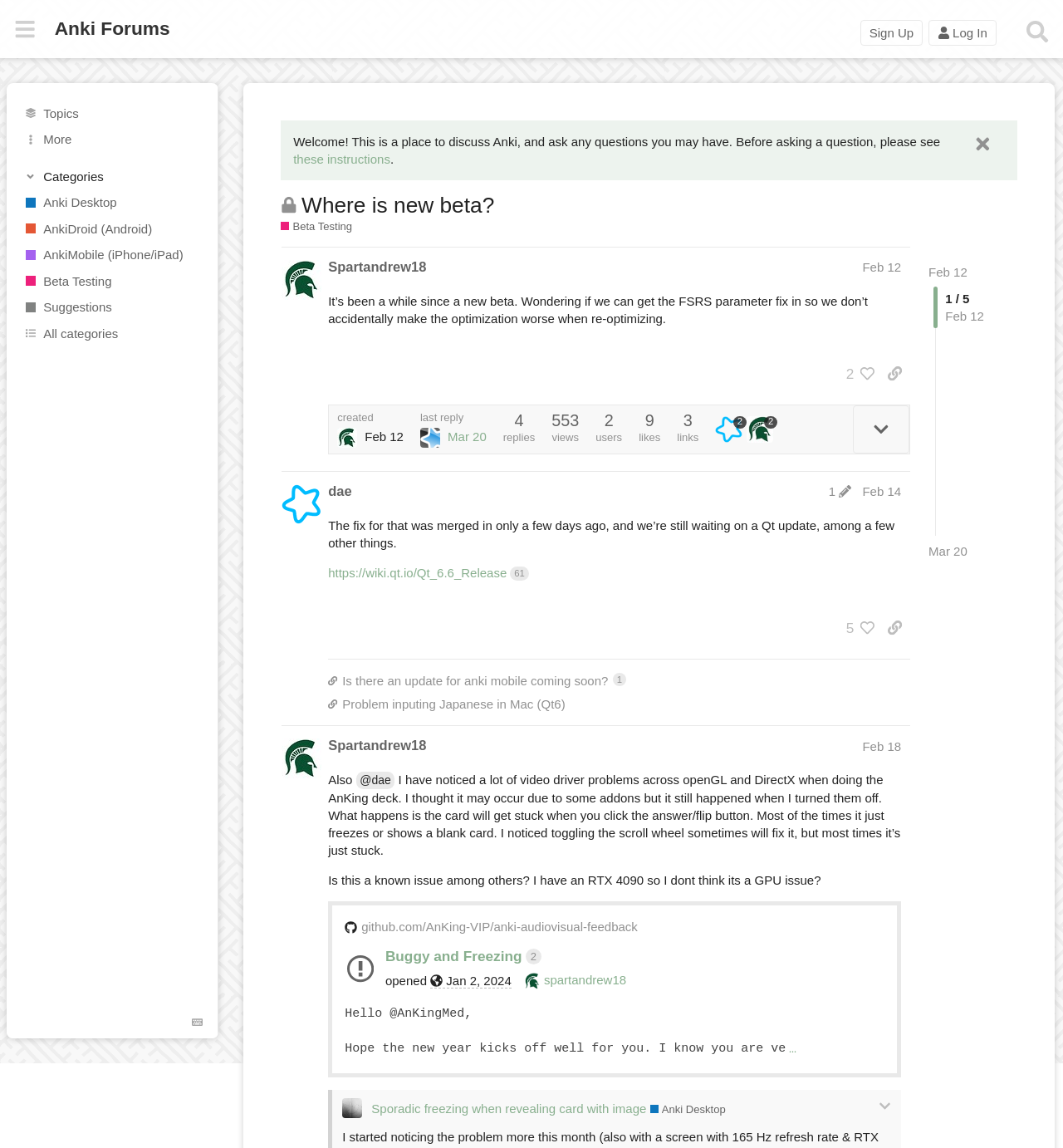Reply to the question with a single word or phrase:
How many replies are there in the topic?

5